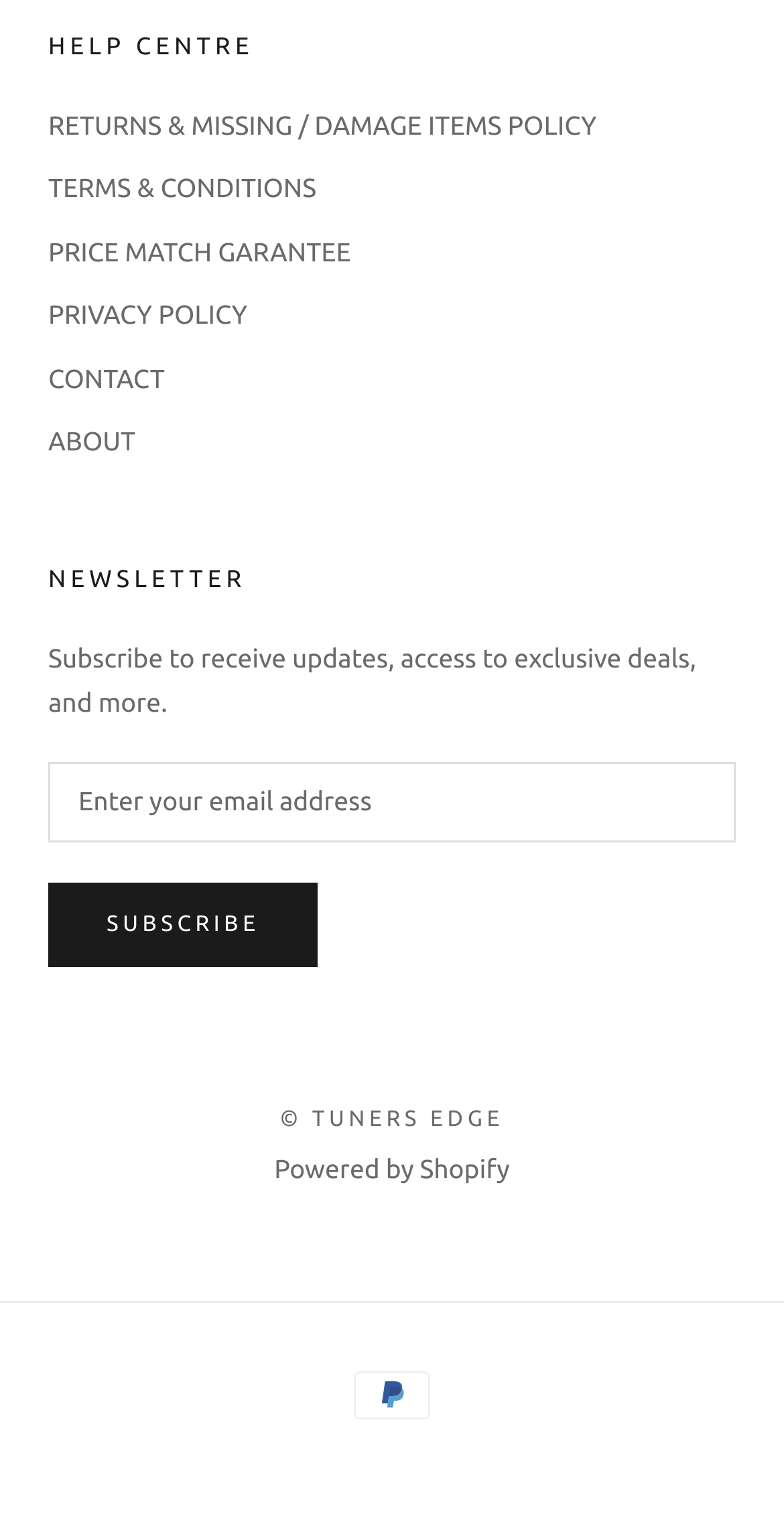Could you find the bounding box coordinates of the clickable area to complete this instruction: "View the 'TERMS & CONDITIONS'"?

[0.062, 0.113, 0.938, 0.139]